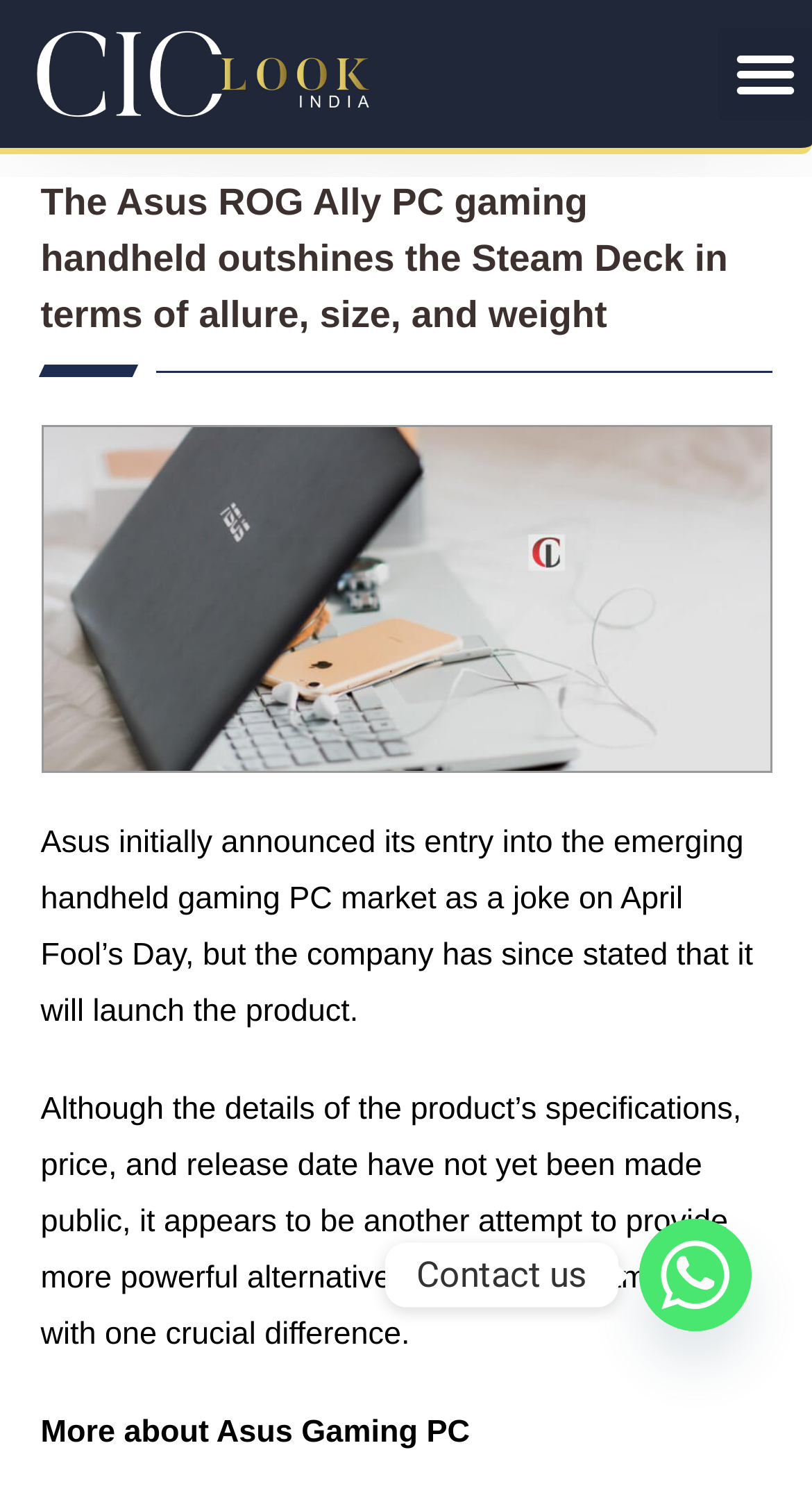Use one word or a short phrase to answer the question provided: 
What is the purpose of the Asus ROG Ally PC gaming handheld?

Provide powerful alternatives